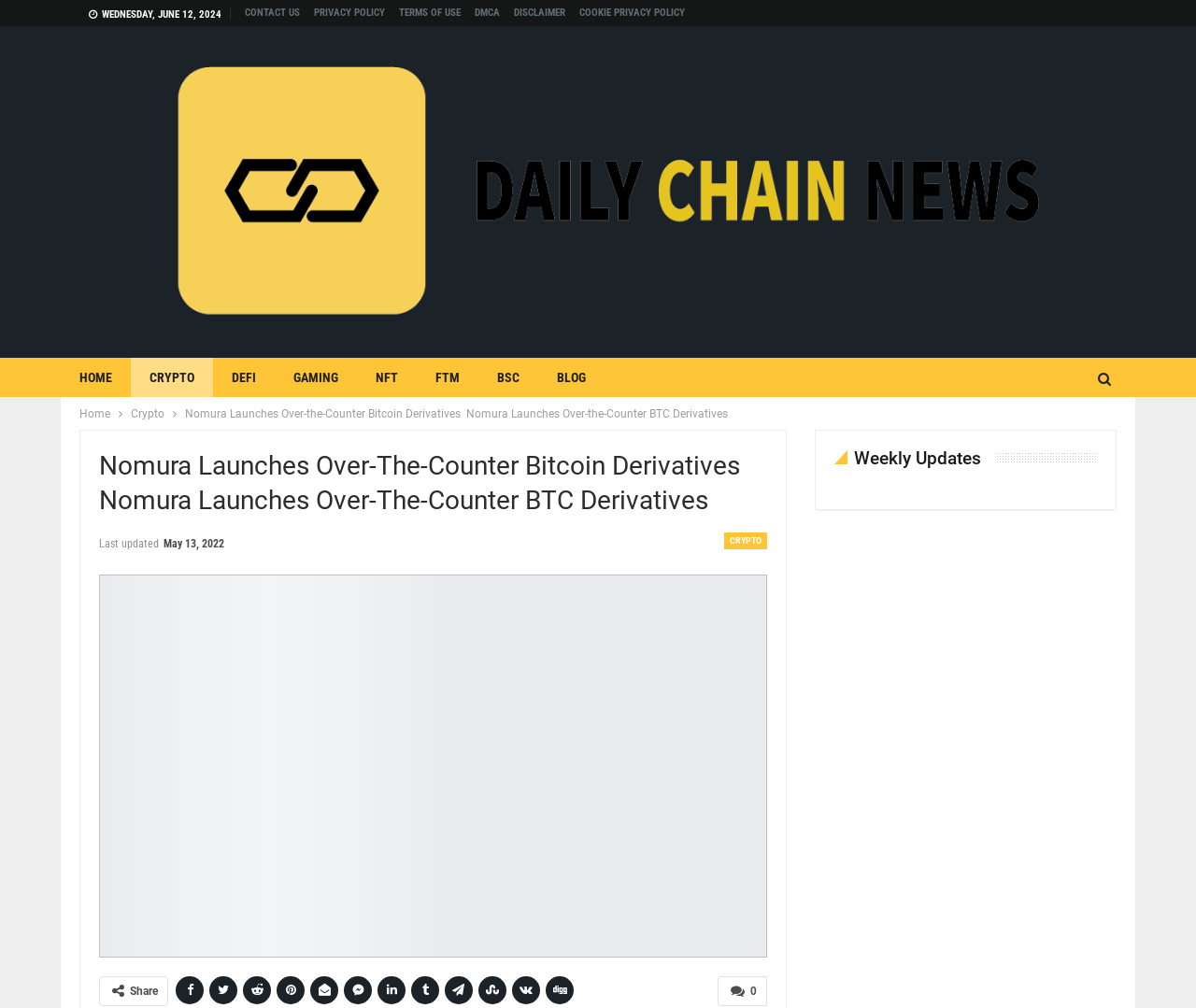Can you pinpoint the bounding box coordinates for the clickable element required for this instruction: "Contact us"? The coordinates should be four float numbers between 0 and 1, i.e., [left, top, right, bottom].

None